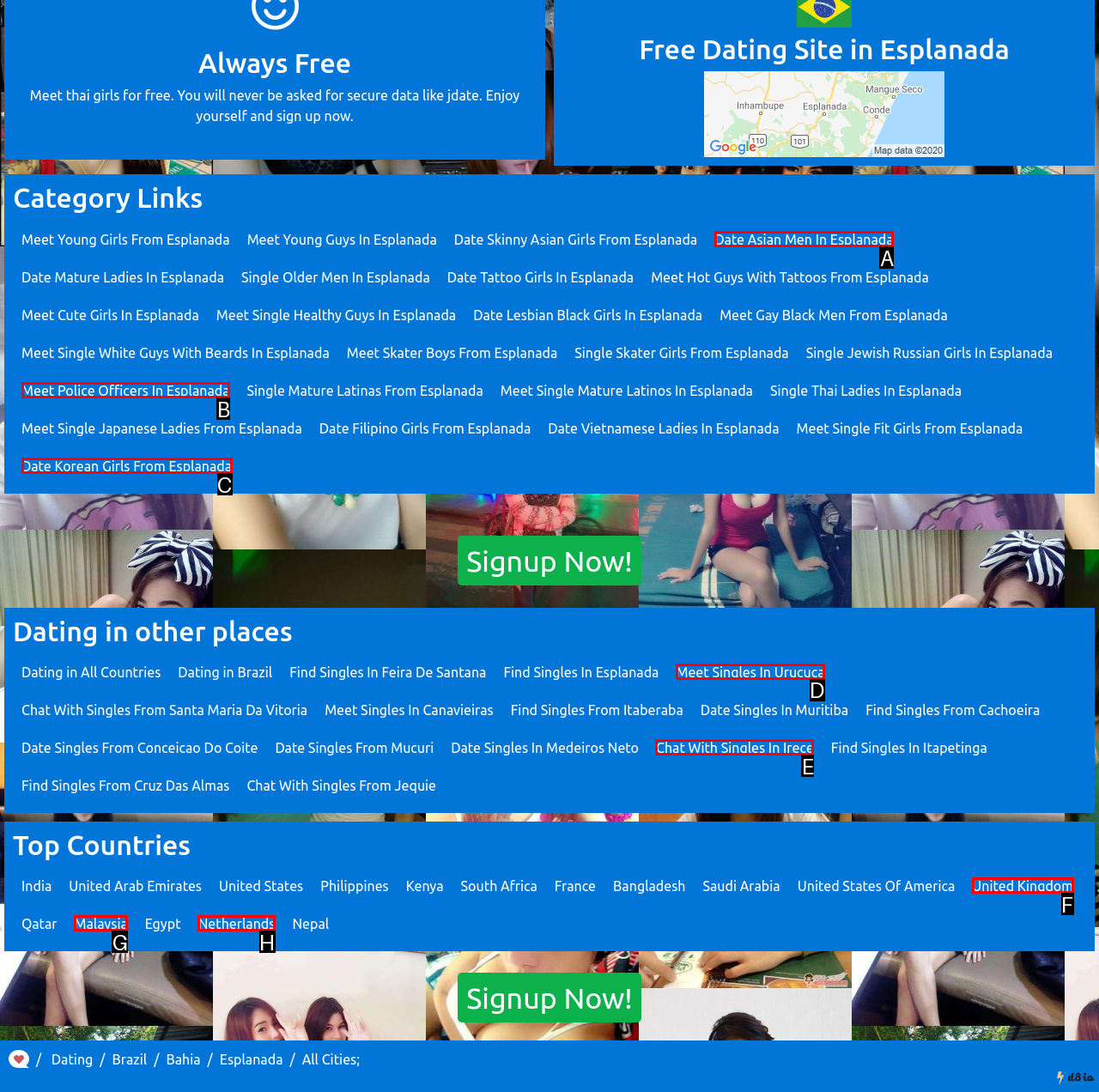Determine the letter of the element I should select to fulfill the following instruction: Go to the 'Home' page. Just provide the letter.

None